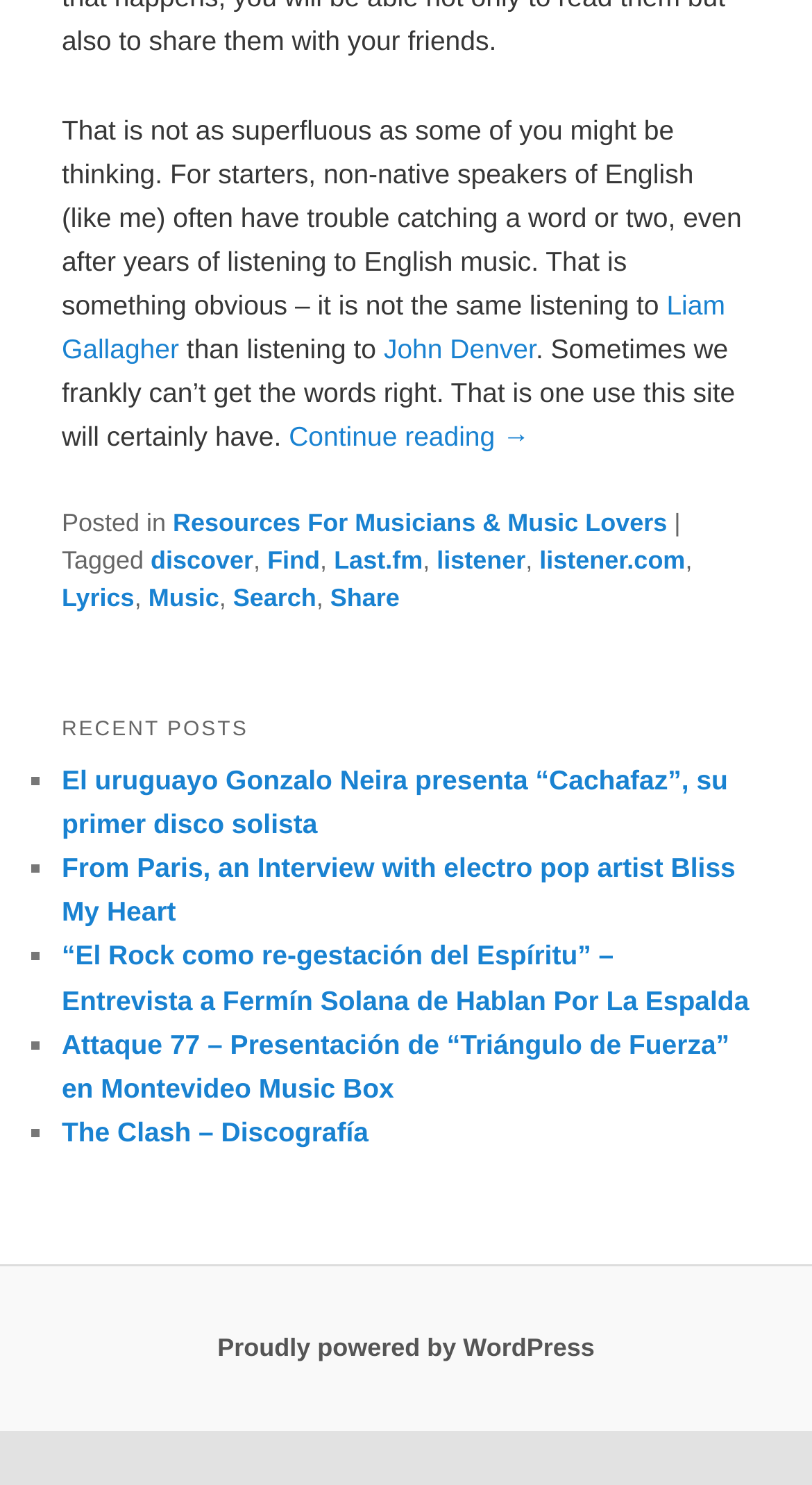Please provide a comprehensive answer to the question below using the information from the image: What is the name of the WordPress theme used by this website?

The webpage does not explicitly mention the name of the WordPress theme used, but it does indicate that the website is 'Proudly powered by WordPress'.